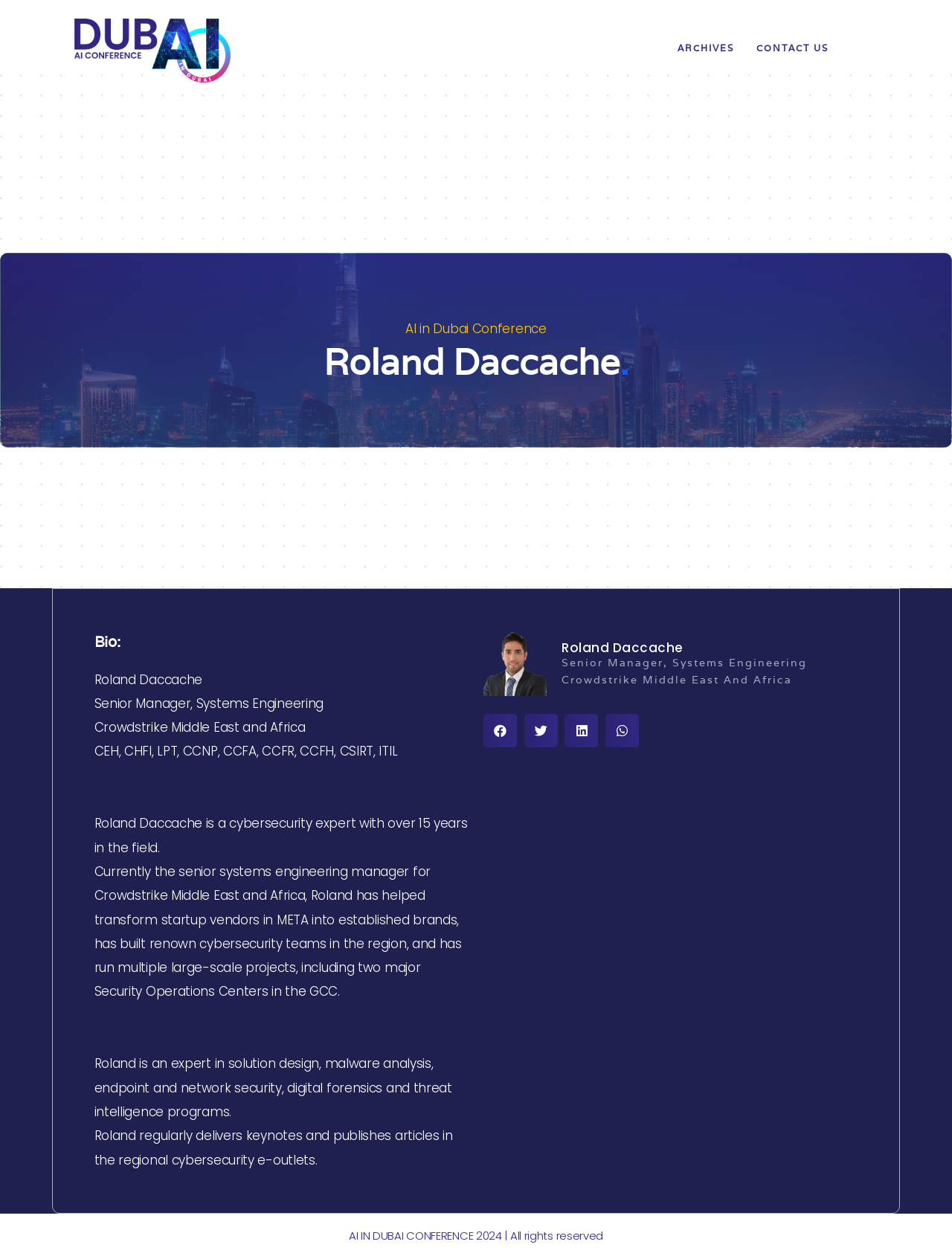What can be done with the buttons at the bottom of the page?
Please give a well-detailed answer to the question.

The webpage has buttons labeled 'Share on facebook', 'Share on twitter', 'Share on linkedin', and 'Share on whatsapp', which suggests that these buttons can be used to share content on social media platforms.